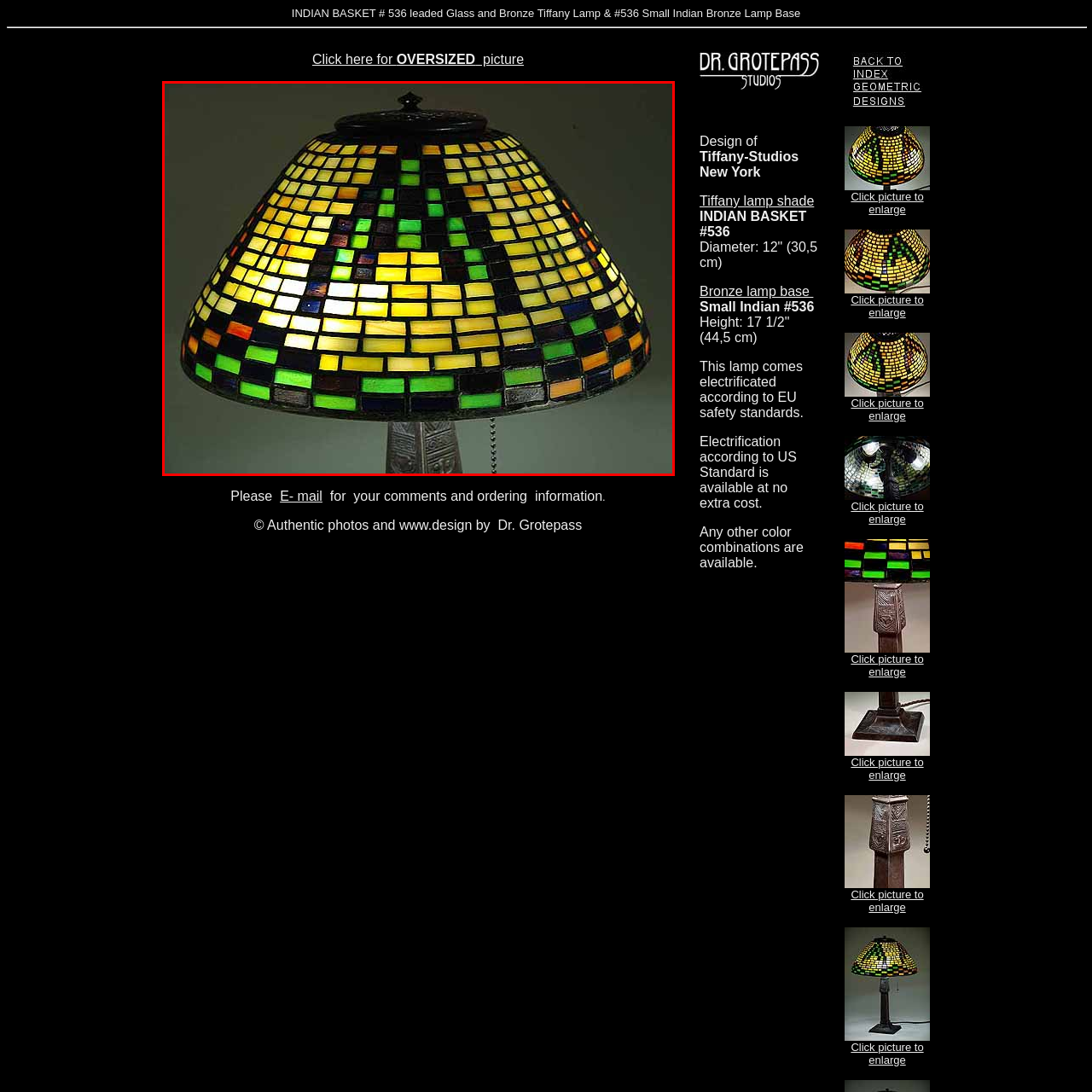Provide an in-depth description of the image within the red bounding box.

This image showcases a stunning Tiffany-style lamp featuring a leaded glass shade. The lampshade is intricately designed with vibrant pieces of glass in various colors, including yellow, green, orange, and black, creating a captivating mosaic pattern. The triangular motif at the center draws the eye, while the surrounding colors blend harmoniously, reflecting a classic Tiffany aesthetic. The lamp is supported by a detailed bronze base, adding to its elegance and artistry. This piece epitomizes the craftsmanship of Tiffany Studios in New York and highlights the beauty and warmth that such decorative lighting brings to a space.